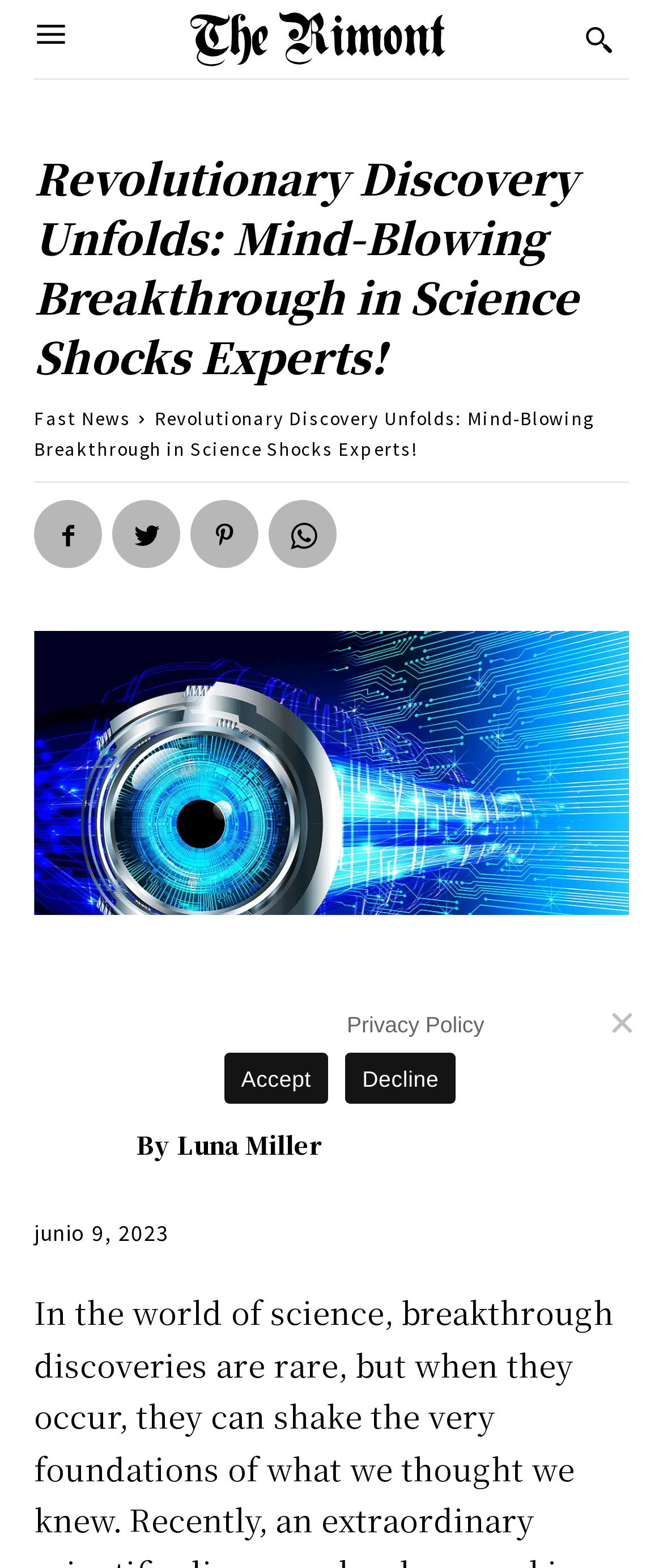Identify the bounding box coordinates for the UI element mentioned here: "alt="hometone.com"". Provide the coordinates as four float values between 0 and 1, i.e., [left, top, right, bottom].

None